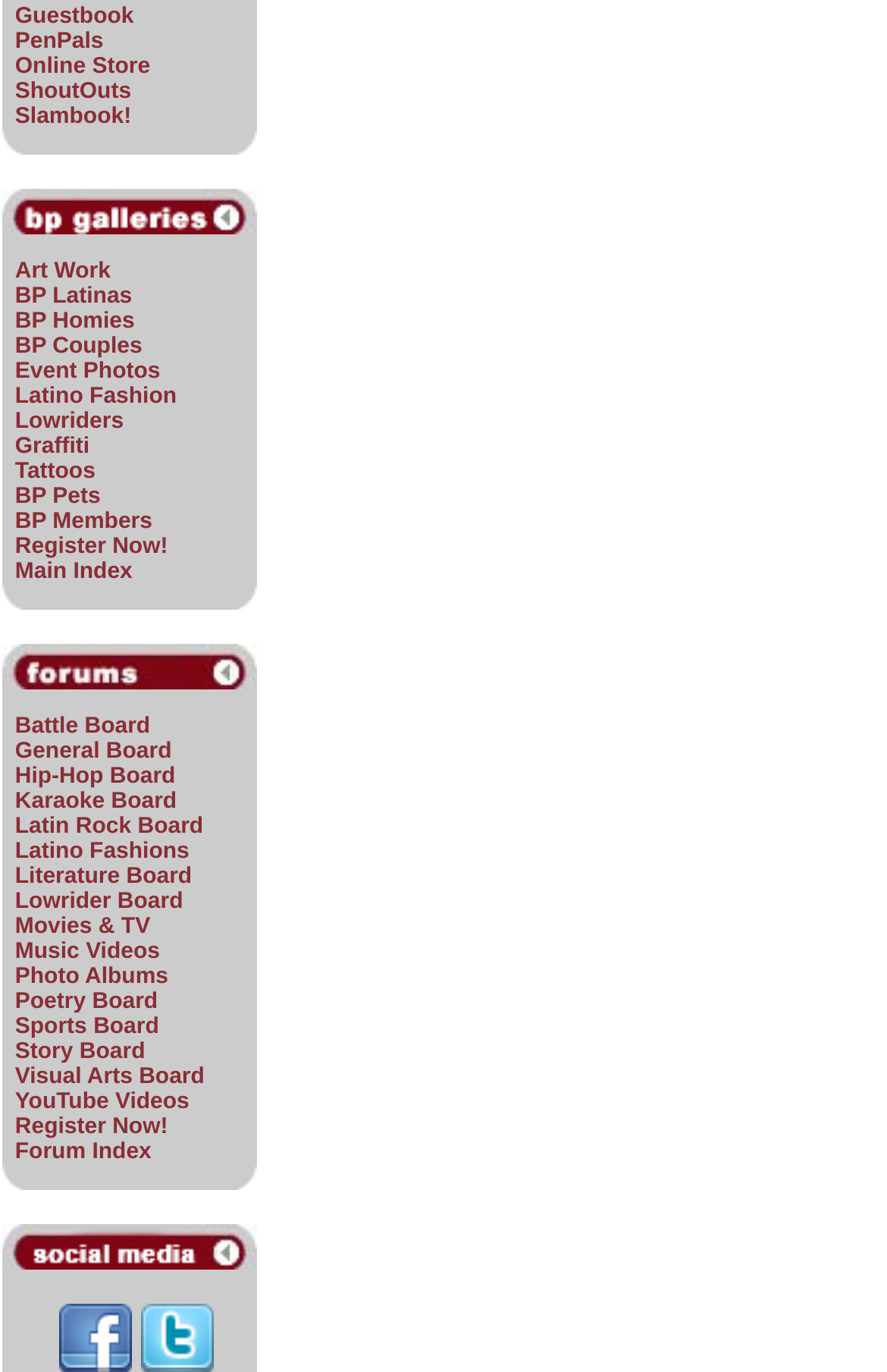Pinpoint the bounding box coordinates of the clickable area necessary to execute the following instruction: "Register Now!". The coordinates should be given as four float numbers between 0 and 1, namely [left, top, right, bottom].

[0.017, 0.39, 0.189, 0.408]